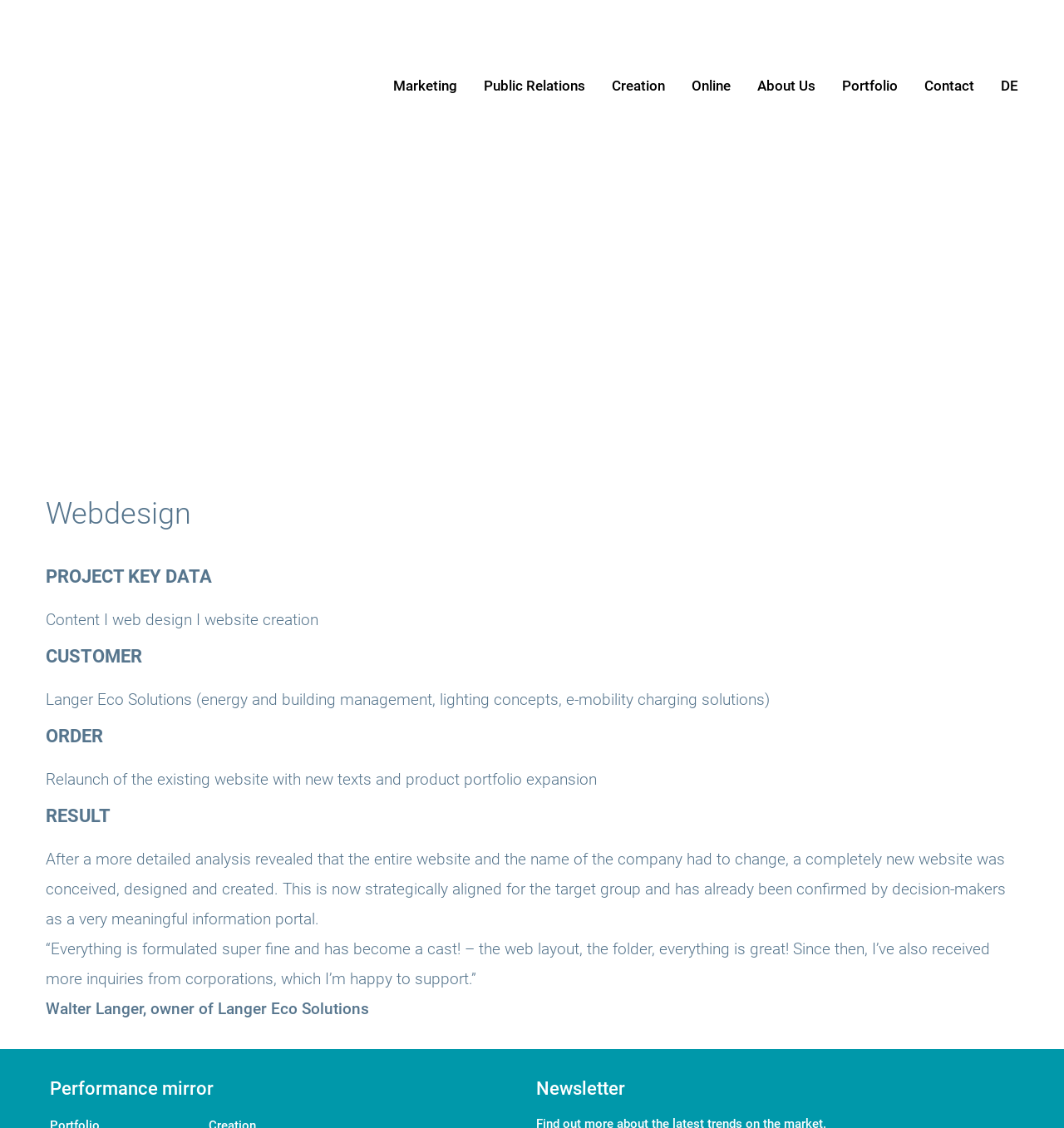What is the company name of the customer?
Using the image as a reference, answer with just one word or a short phrase.

Langer Eco Solutions